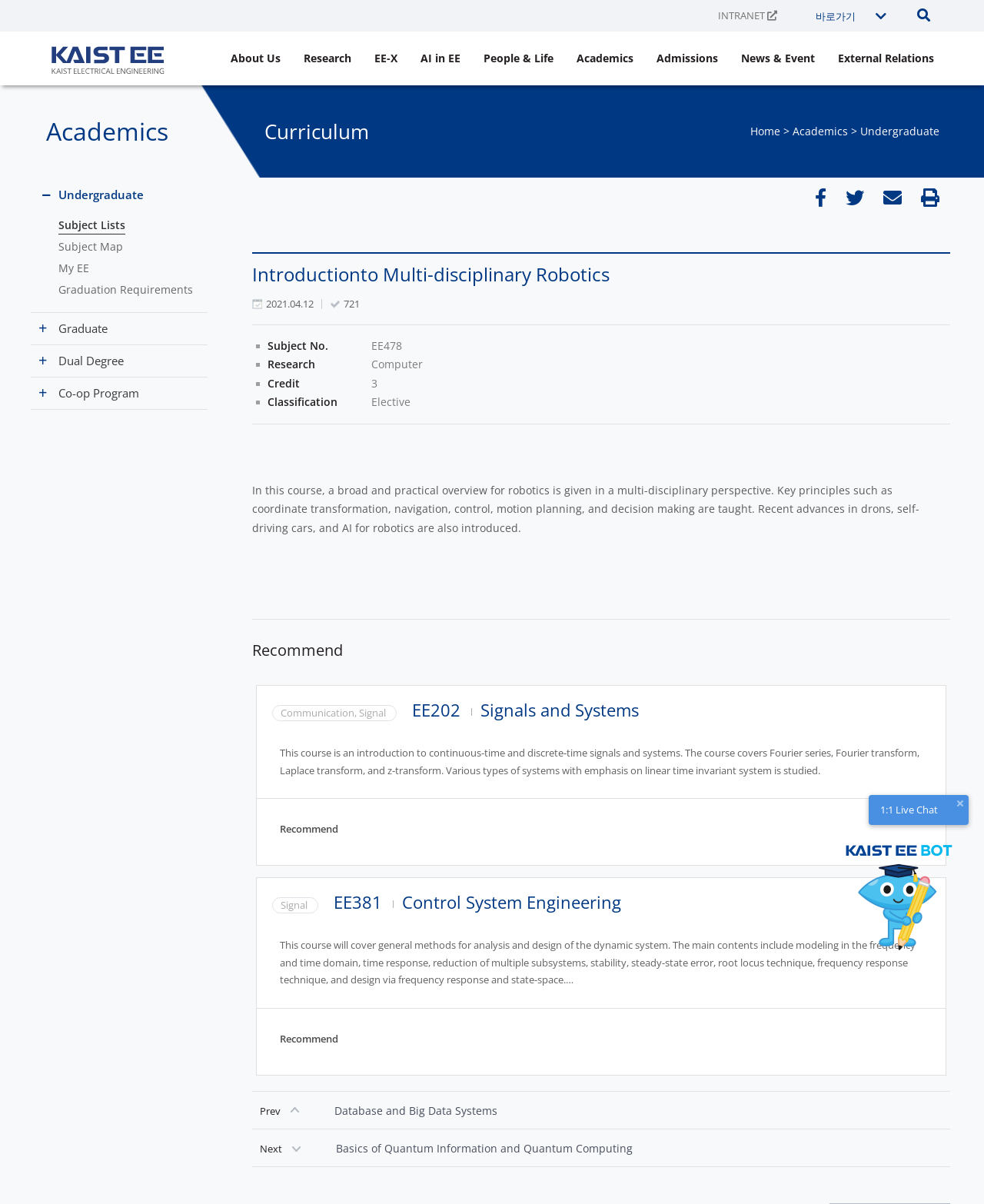Identify the bounding box coordinates of the area that should be clicked in order to complete the given instruction: "Click the 'Home' link". The bounding box coordinates should be four float numbers between 0 and 1, i.e., [left, top, right, bottom].

None